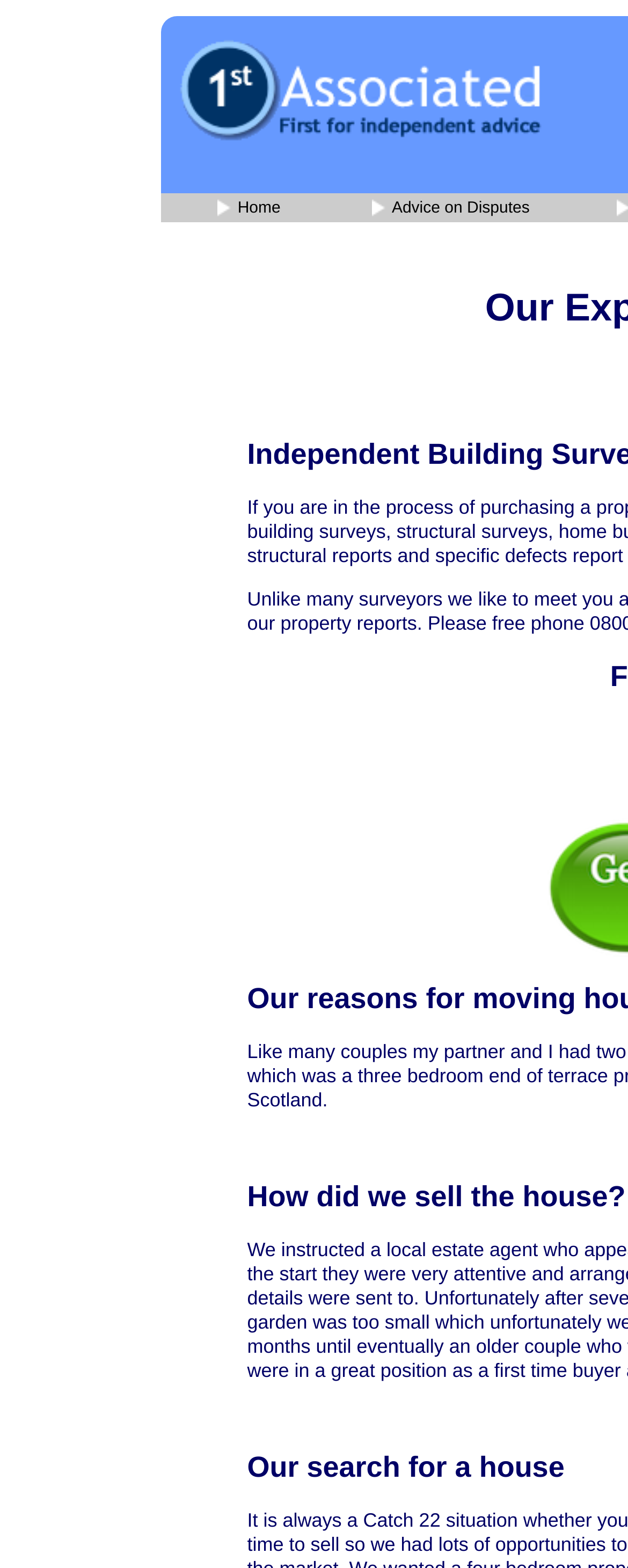Please find and report the primary heading text from the webpage.

Our Experience of Moving House